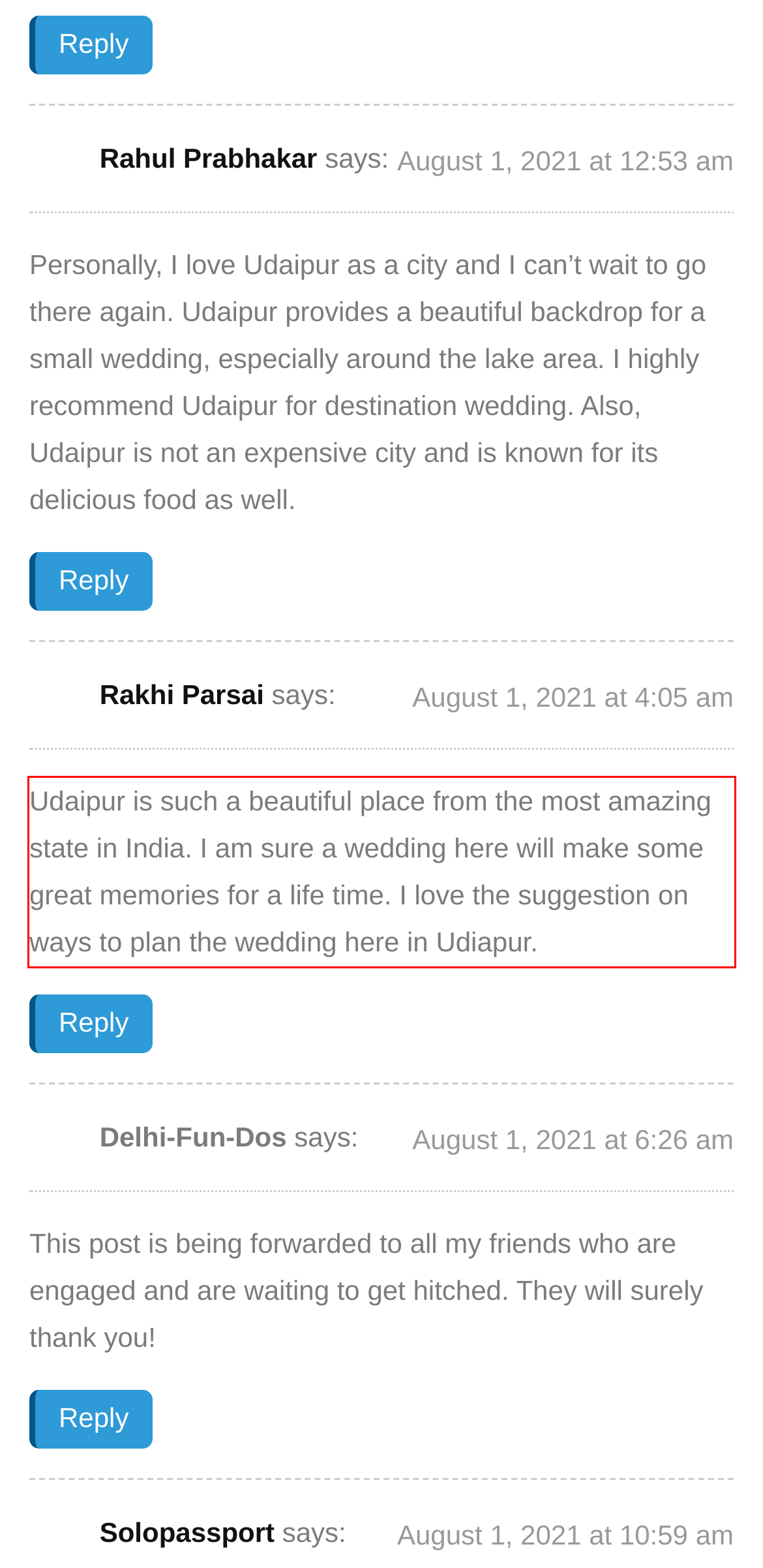Given a webpage screenshot with a red bounding box, perform OCR to read and deliver the text enclosed by the red bounding box.

Udaipur is such a beautiful place from the most amazing state in India. I am sure a wedding here will make some great memories for a life time. I love the suggestion on ways to plan the wedding here in Udiapur.